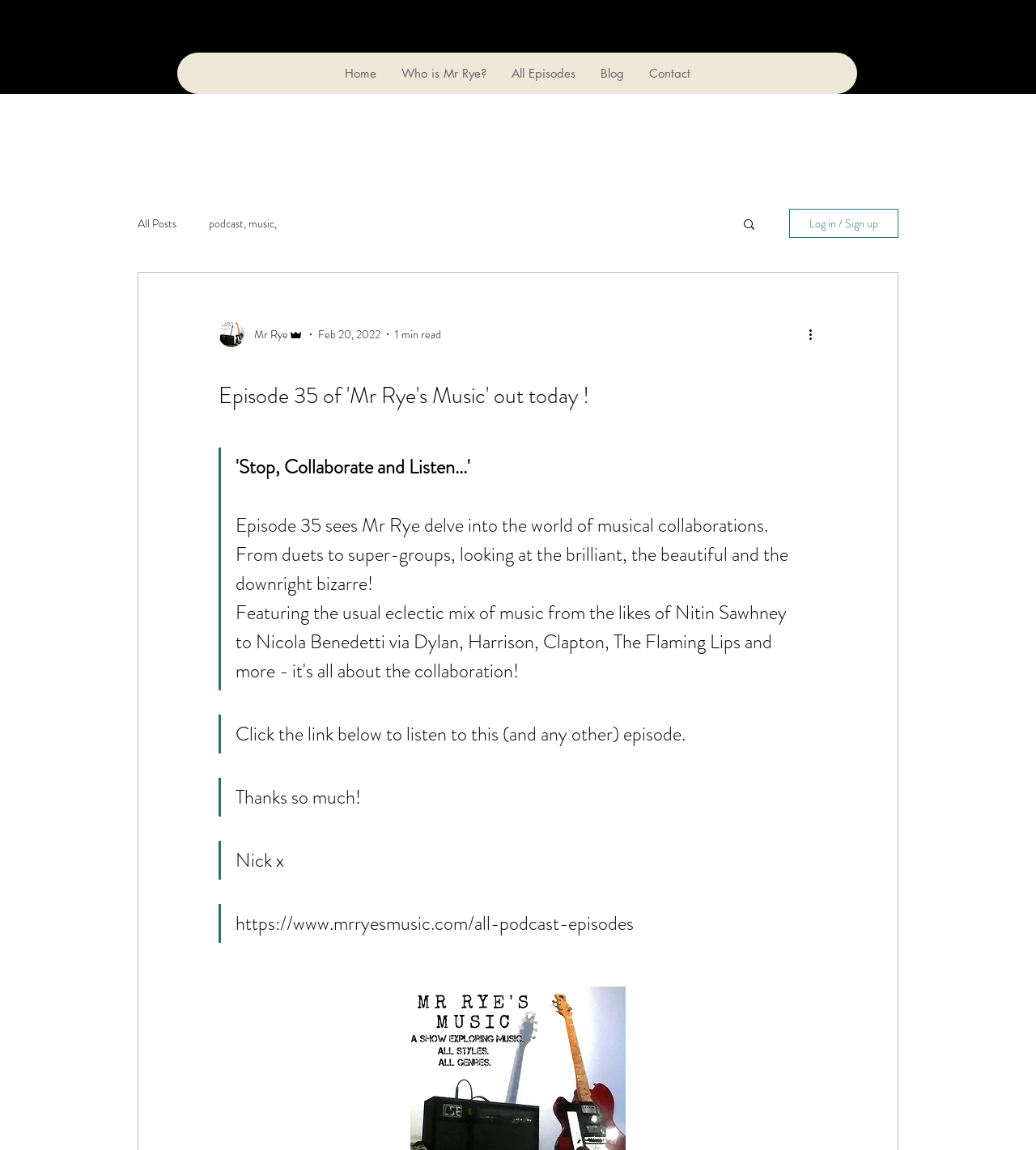Extract the text of the main heading from the webpage.

Episode 35 of 'Mr Rye's Music' out today !